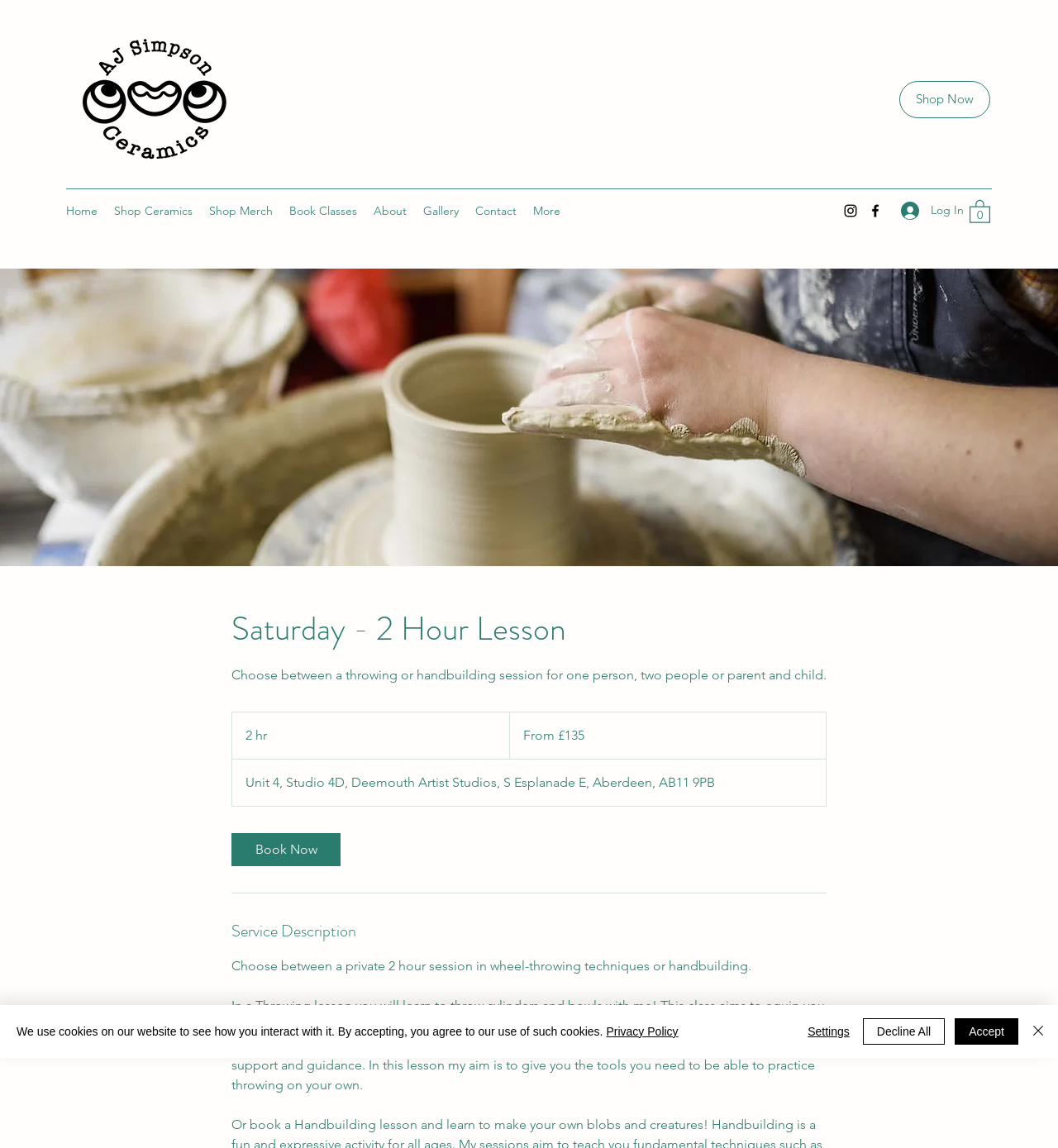Analyze and describe the webpage in a detailed narrative.

The webpage is about a ceramics class booking service, specifically a Saturday 2-hour lesson. At the top left corner, there is a badge logo, and next to it, a "Shop Now" link. Below these elements, there is a navigation menu with links to "Home", "Shop Ceramics", "Shop Merch", "Book Classes", "About", "Gallery", and "Contact". 

On the top right corner, there are social media links to Instagram and Facebook, as well as a "Log In" button and a "Cart with 0 items" button. 

The main content of the webpage is a description of the Saturday 2-hour lesson, which includes a heading, a brief introduction, and details about the class, such as duration and price. There is also a "Book Now" link and an address of the studio where the class will be held. 

Below the main content, there is a separator line, followed by a "Service Description" heading. 

At the very bottom of the webpage, there is a cookie policy alert with links to the "Privacy Policy" and buttons to "Accept", "Decline All", "Settings", and "Close".